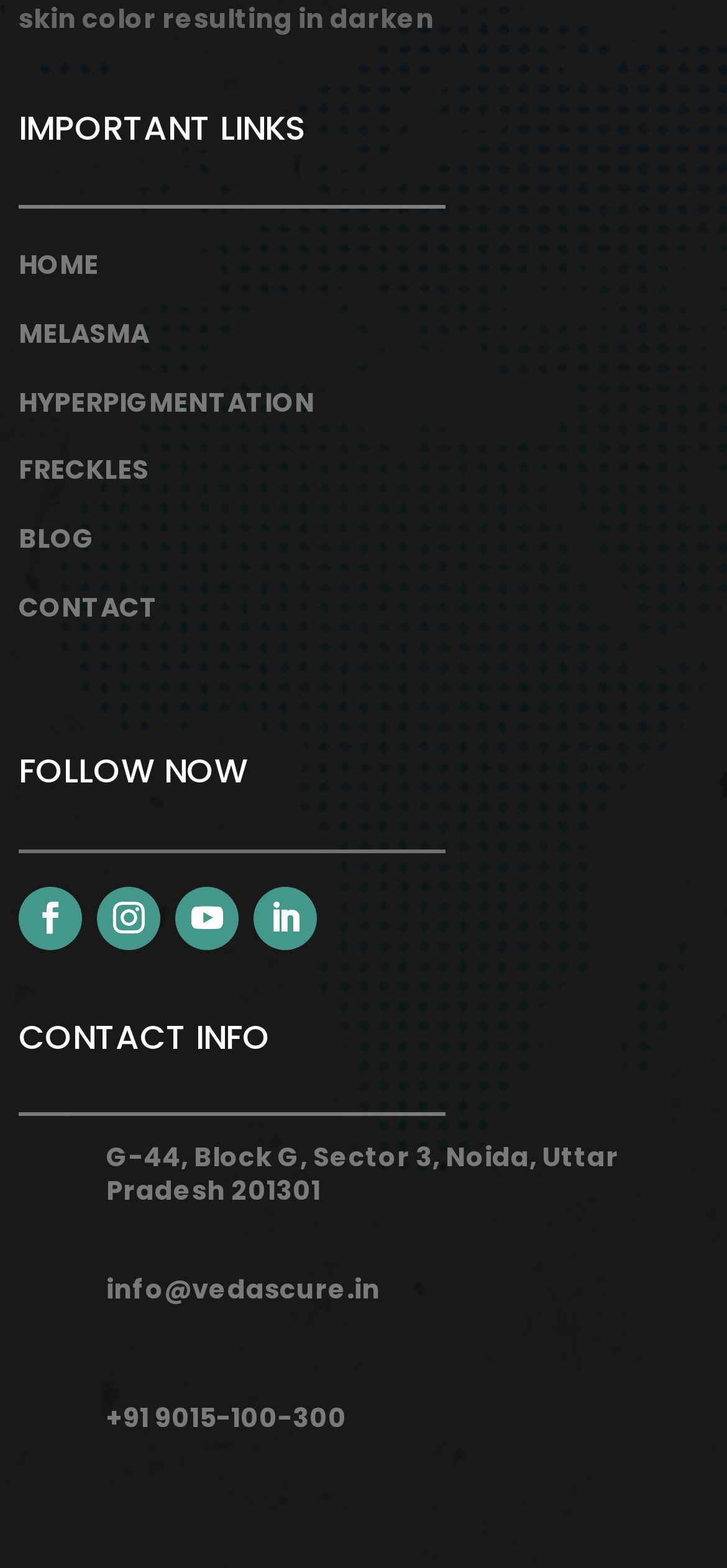Please find and report the bounding box coordinates of the element to click in order to perform the following action: "read the blog". The coordinates should be expressed as four float numbers between 0 and 1, in the format [left, top, right, bottom].

[0.026, 0.332, 0.131, 0.356]